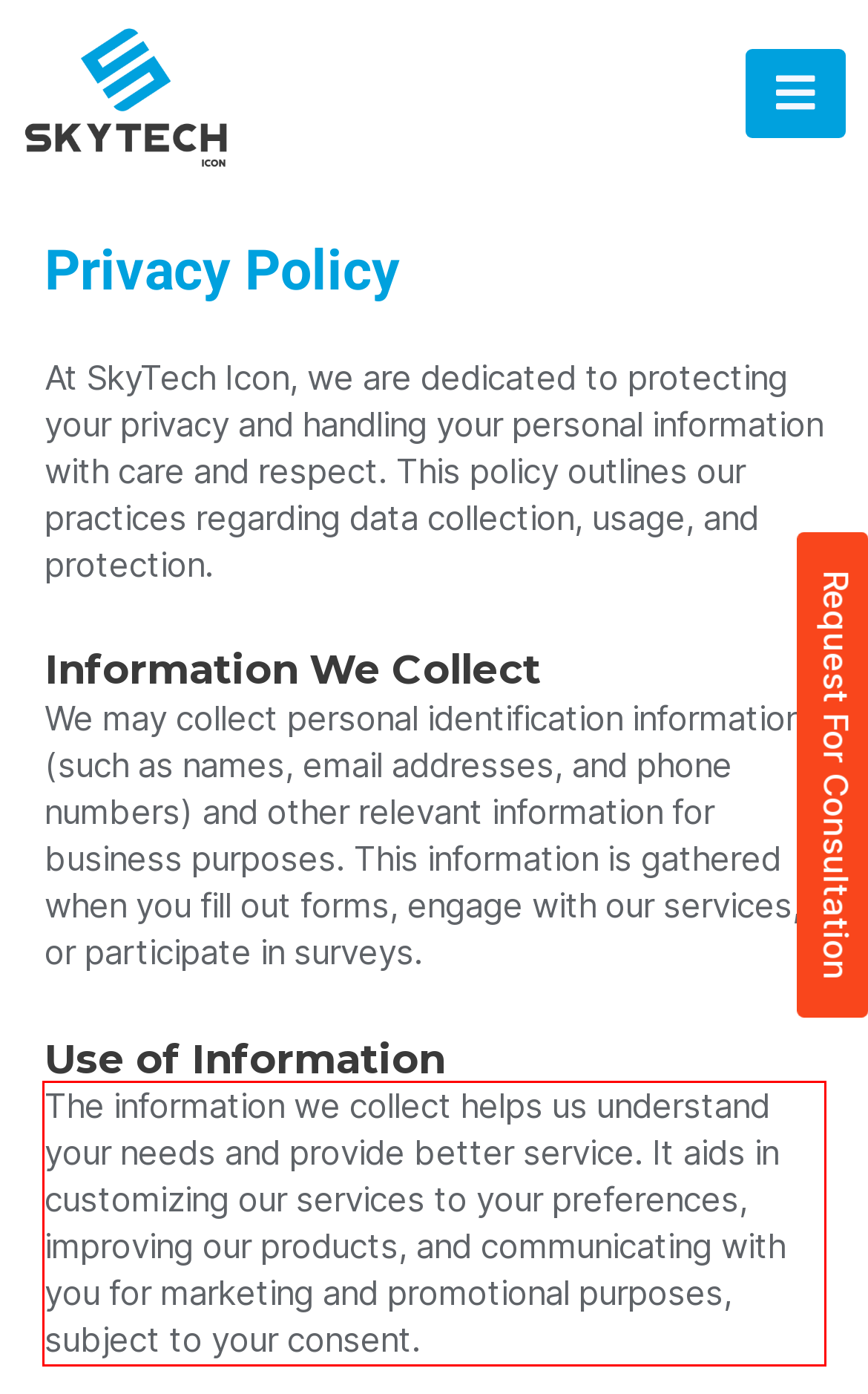Extract and provide the text found inside the red rectangle in the screenshot of the webpage.

The information we collect helps us understand your needs and provide better service. It aids in customizing our services to your preferences, improving our products, and communicating with you for marketing and promotional purposes, subject to your consent.